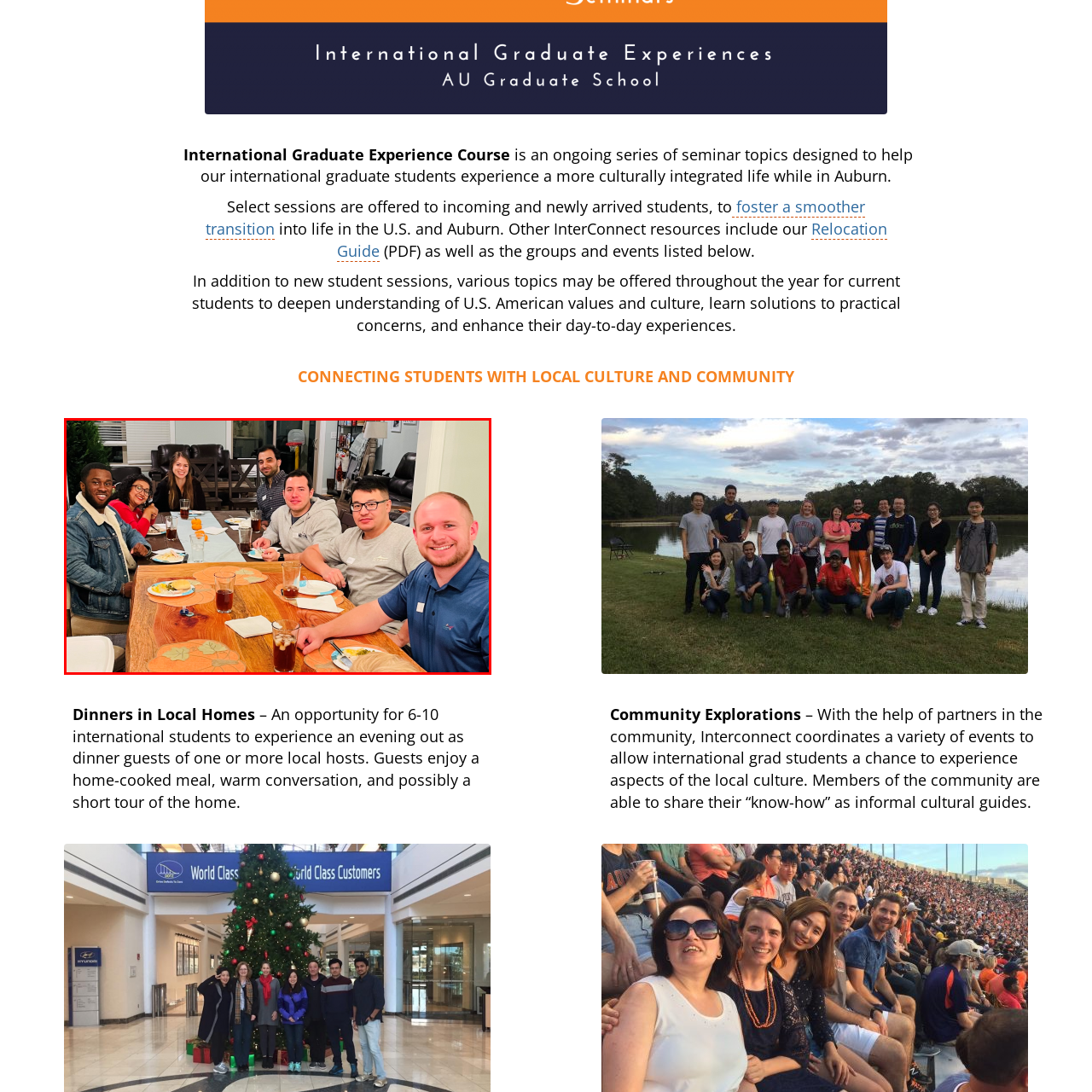Observe the image inside the red bounding box and answer briefly using a single word or phrase: What is lined up on the table?

Glasses of iced tea